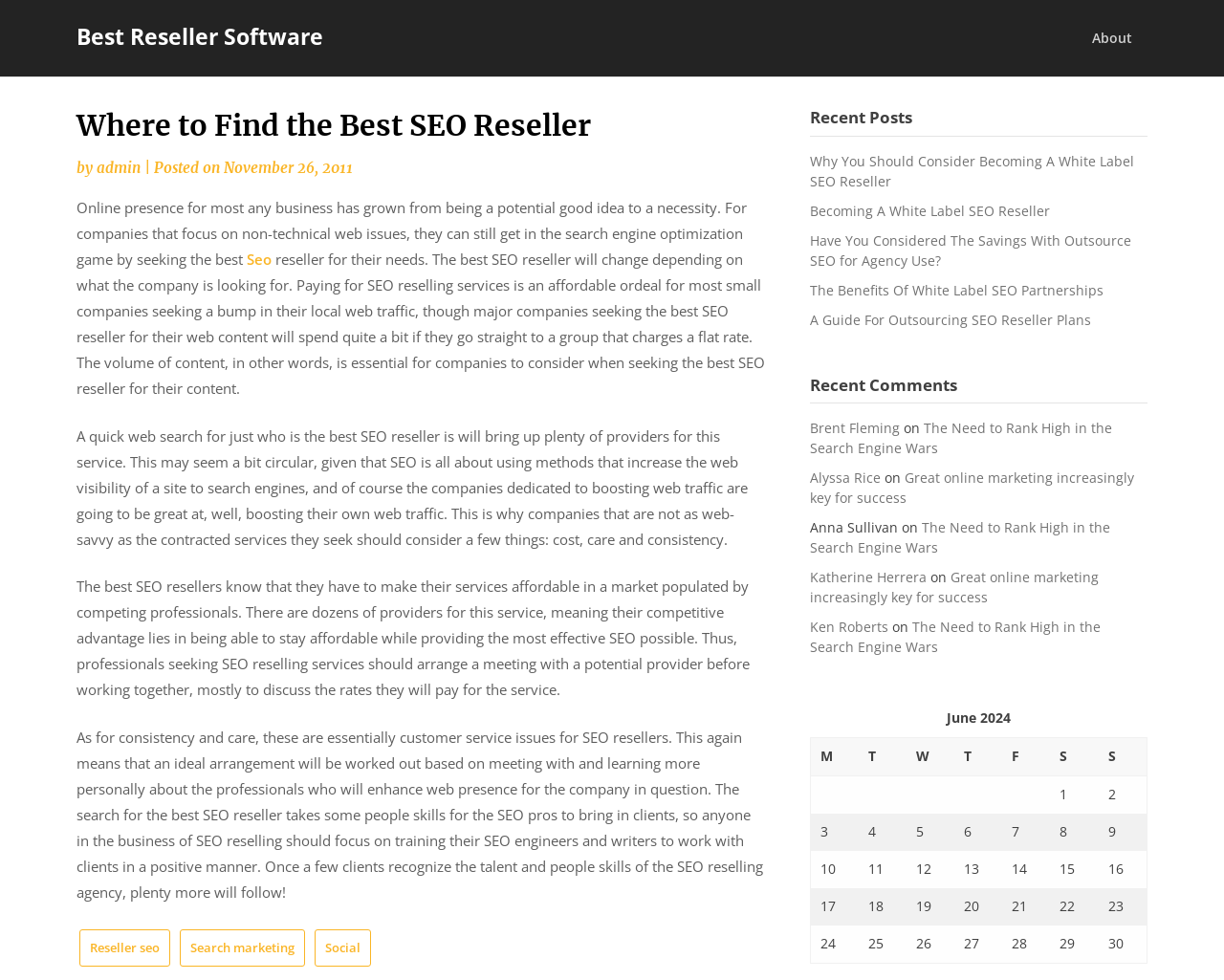Based on the image, please respond to the question with as much detail as possible:
What is the title of the recent post?

The title of the recent post can be found in the 'Recent Posts' section of the webpage, which lists several recent posts, including 'Why You Should Consider Becoming A White Label SEO Reseller'.